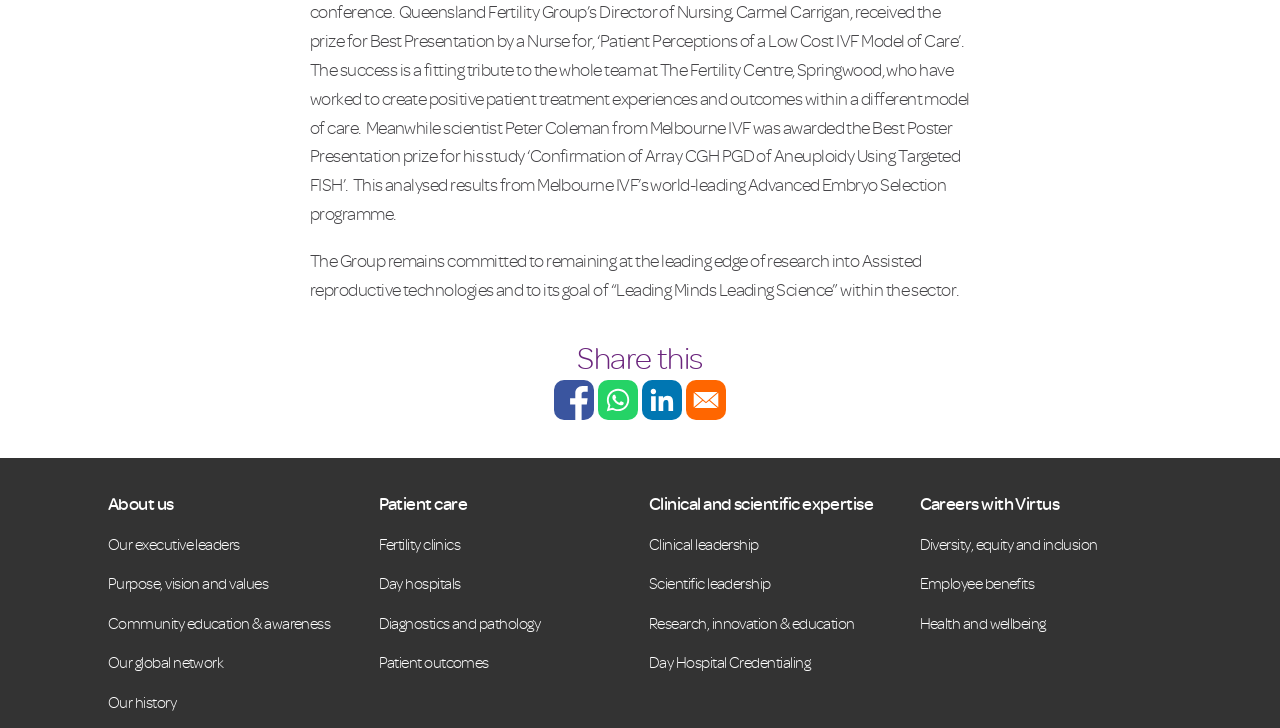Find the bounding box coordinates of the clickable region needed to perform the following instruction: "Learn about our executive leaders". The coordinates should be provided as four float numbers between 0 and 1, i.e., [left, top, right, bottom].

[0.084, 0.736, 0.187, 0.761]